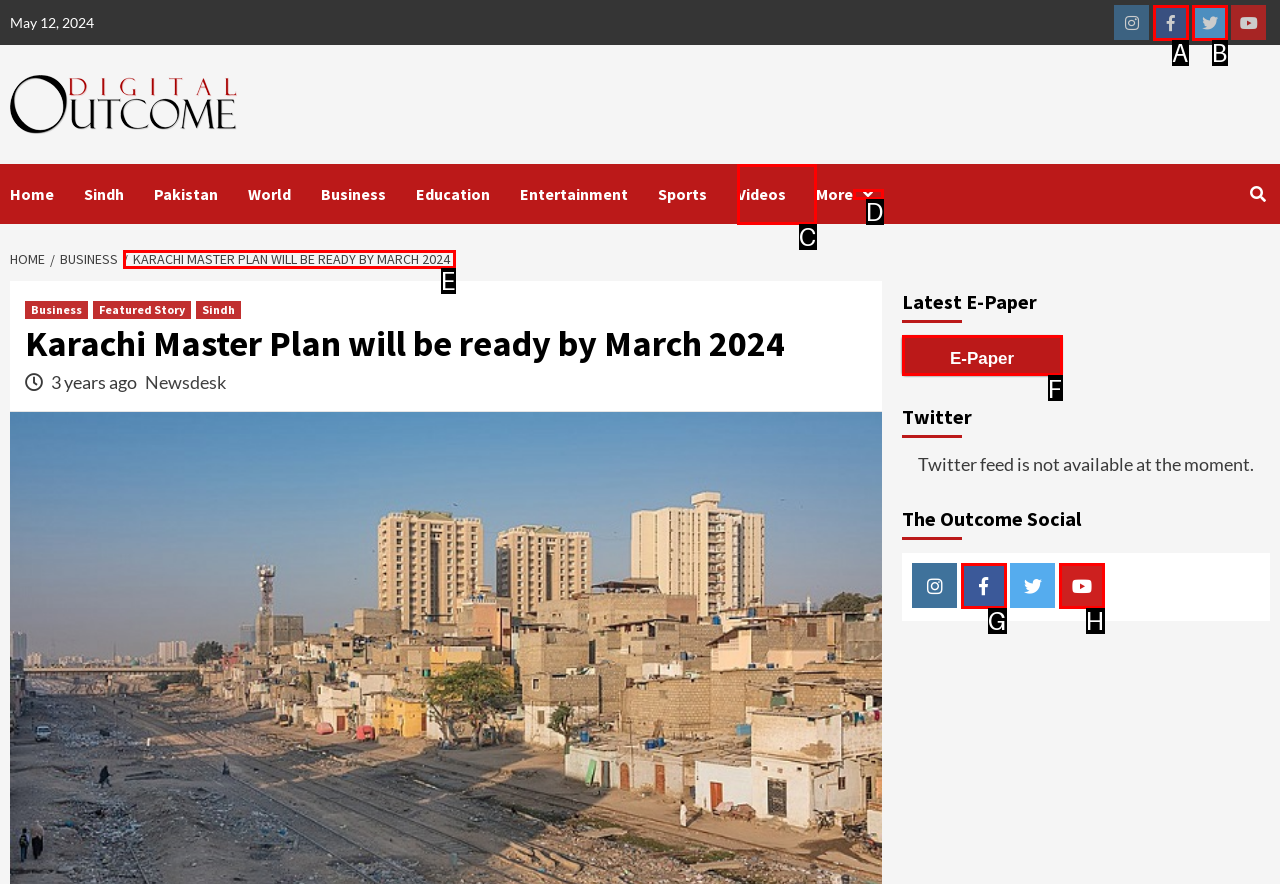For the task "Select BG 1.30-54 tab", which option's letter should you click? Answer with the letter only.

None